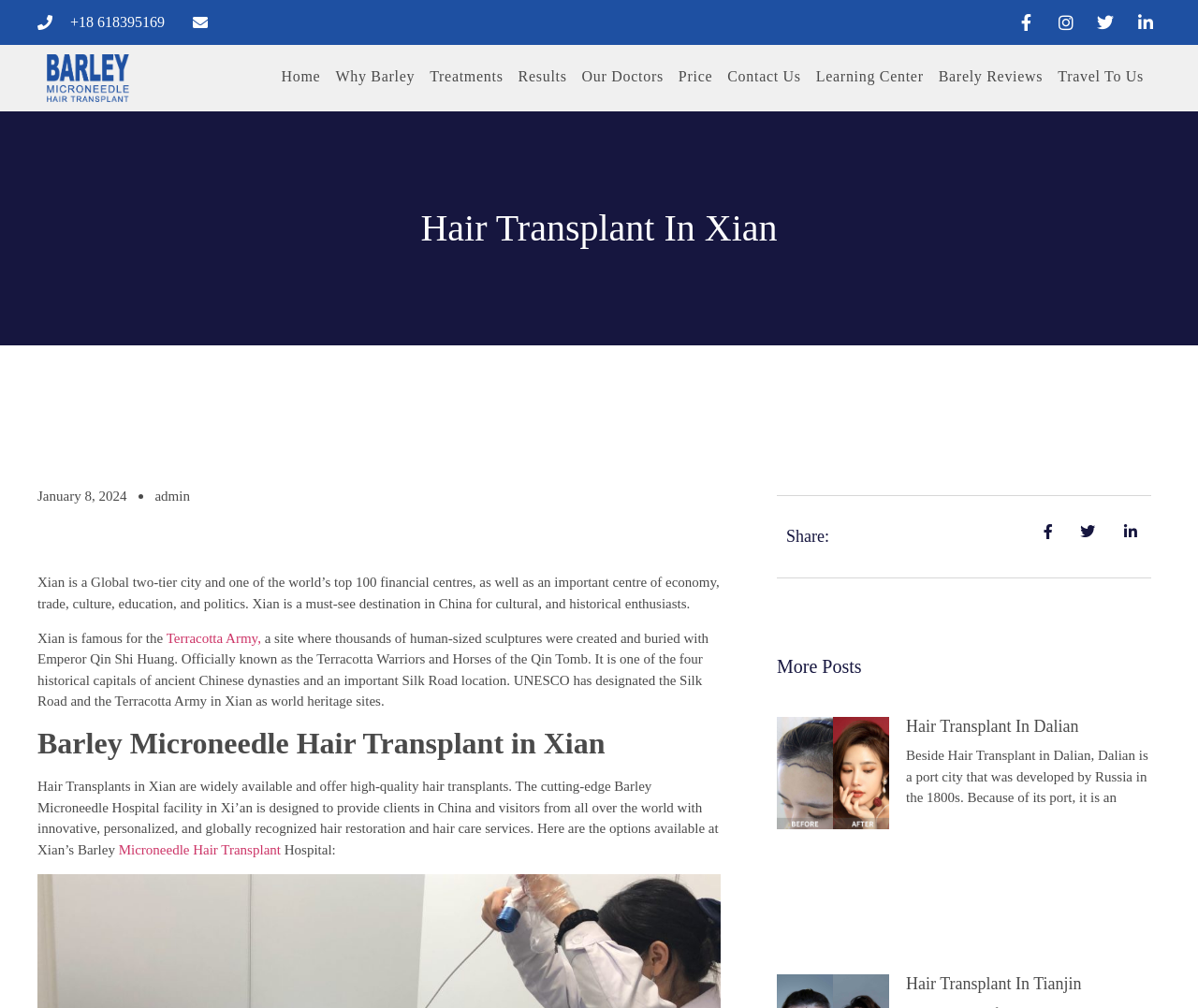What is the city where Barley Microneedle Hair Transplant is located?
Refer to the screenshot and respond with a concise word or phrase.

Xian